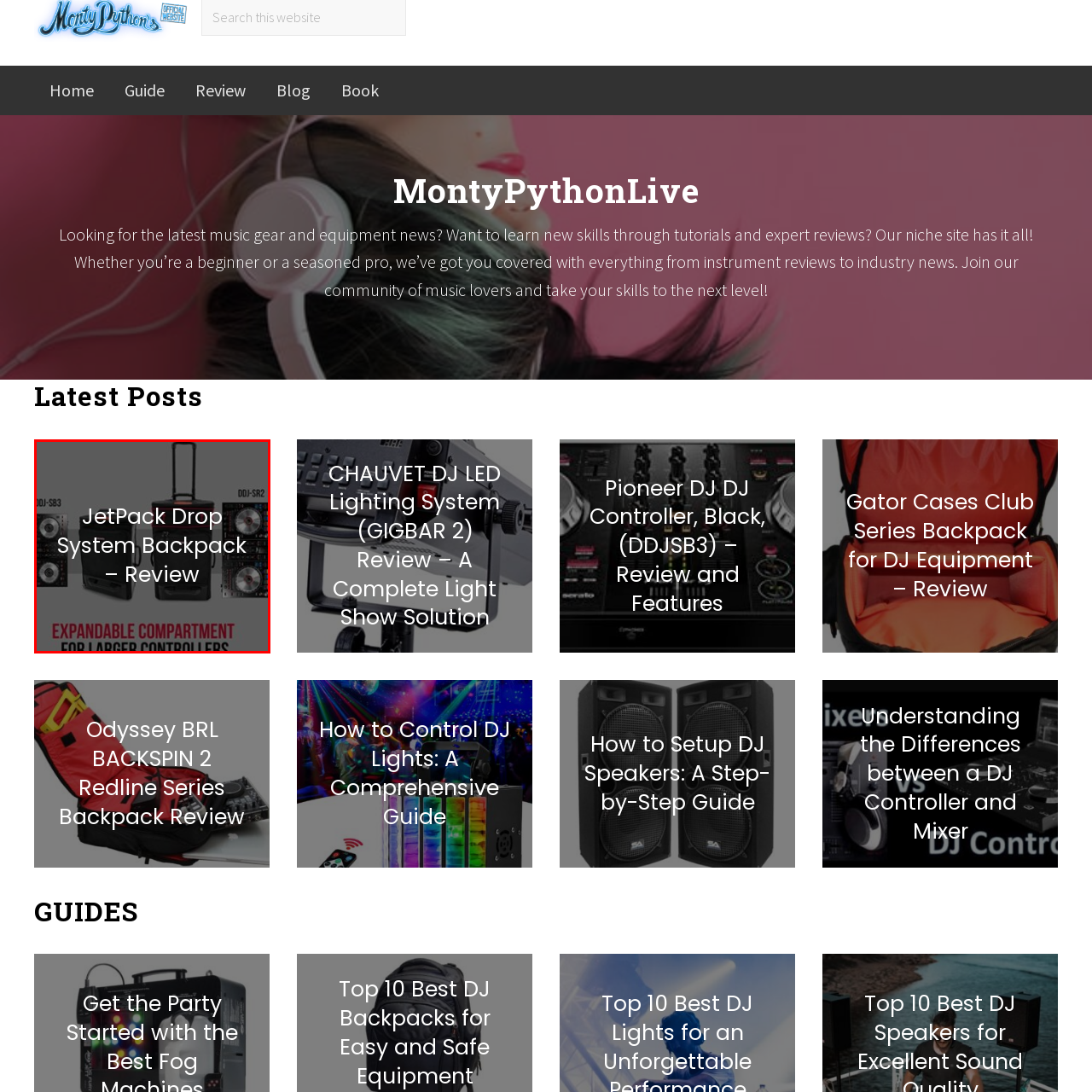Examine the image inside the red outline, What type of controllers can the backpack accommodate?
 Answer with a single word or phrase.

Larger controllers